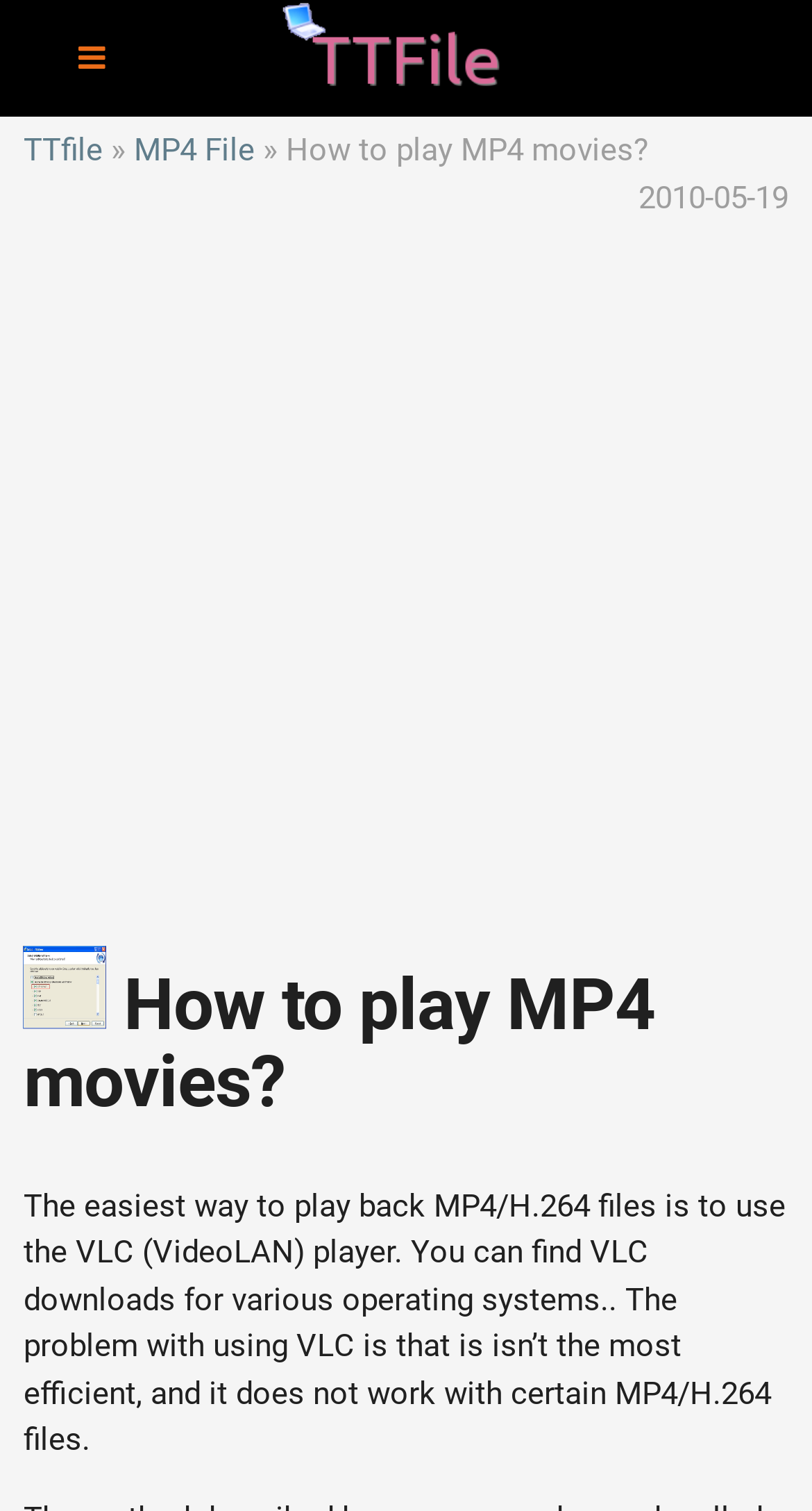Provide an in-depth description of the elements and layout of the webpage.

The webpage is about providing guidance on how to play MP4 movies. At the top, there is a logo of "TTfile" accompanied by a link to the same, taking up a significant portion of the top section. Below the logo, there are three links aligned horizontally, including "TTfile", "MP4 File", and a title "How to play MP4 movies?".

To the right of these links, there is a timestamp indicating the date "2010-05-19". Below this section, there is a large advertisement iframe that spans the entire width of the page.

The main content of the webpage is headed by a title "How to play MP4 movies?" accompanied by a small image. The main text explains that the easiest way to play back MP4/H.264 files is to use the VLC (VideoLAN) player, providing information about its downloads and limitations. This text is positioned below the title and image, taking up a significant portion of the page.